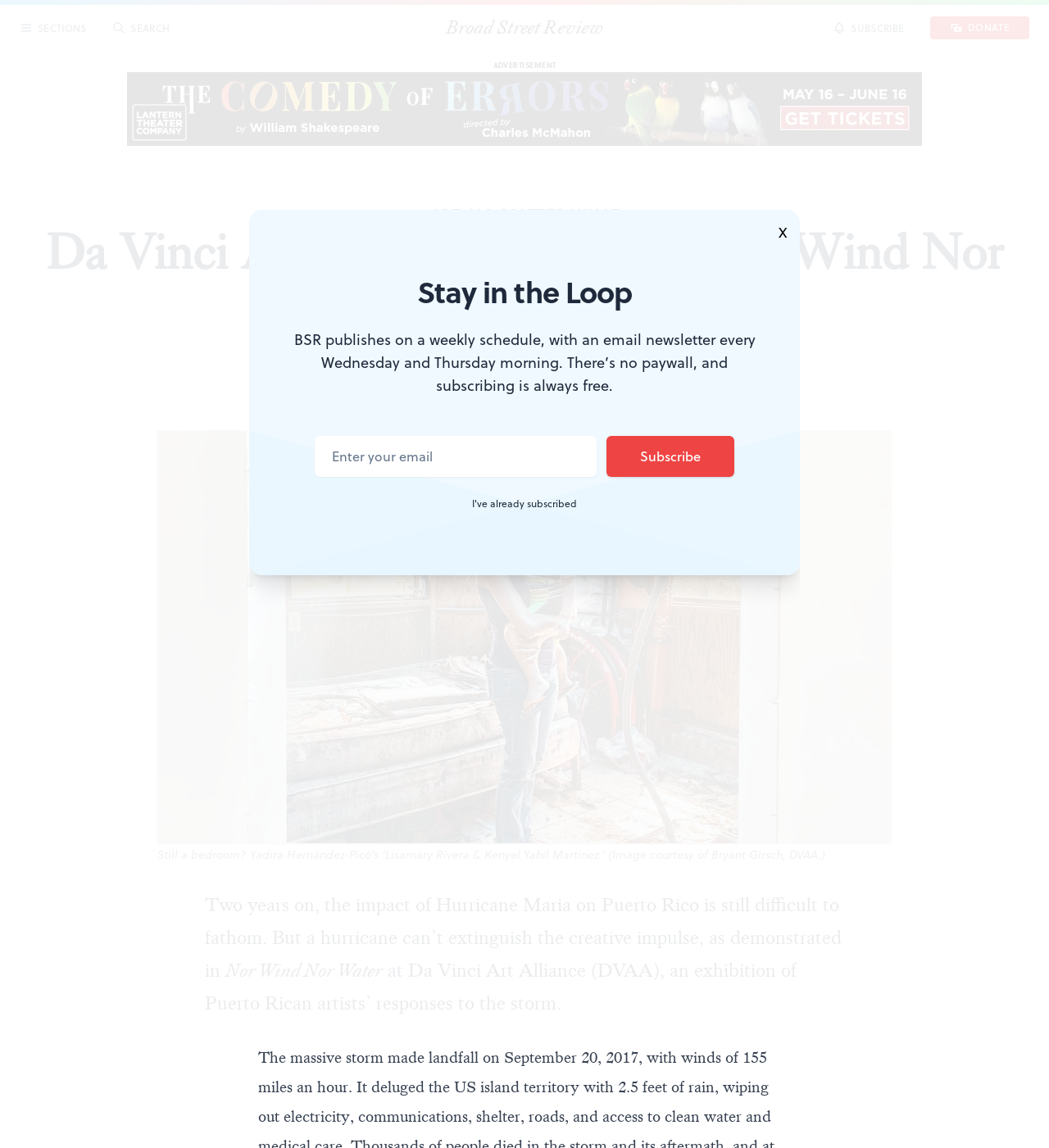Can you specify the bounding box coordinates of the area that needs to be clicked to fulfill the following instruction: "View the recipe for Ham and Cheese Muffins"?

None